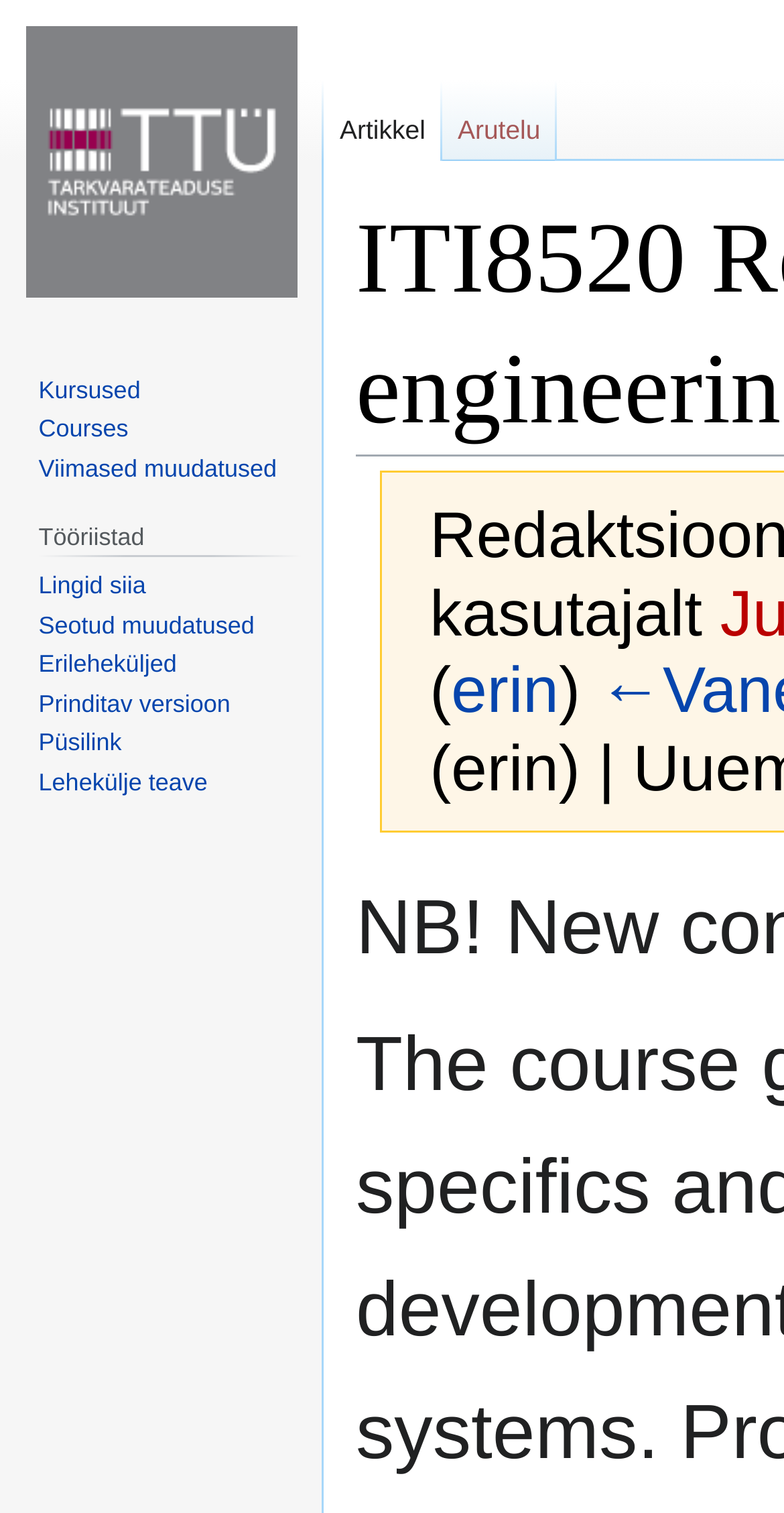Elaborate on the webpage's design and content in a detailed caption.

The webpage is about ITI8520 Real-time software engineering – Kursused. At the top-left corner, there is a link "Esileht". Below it, there are two navigation sections: "Navigeerimine" and "Tööriistad". 

In the "Navigeerimine" section, there are three links: "Kursused", "Courses", and "Viimased muudatused" with a key shortcut Alt+r. 

In the "Tööriistad" section, there is a heading "Tööriistad" followed by six links: "Lingid siia" with a key shortcut Alt+j, "Seotud muudatused" with a key shortcut Alt+k, "Erileheküljed" with a key shortcut Alt+q, "Prinditav versioon" with a key shortcut Alt+p, "Püsilink", and "Lehekülje teave". 

On the top-right side, there is a link "erin" enclosed in parentheses. Below it, there are two links: "Mine navigeerimisribale" and "Mine otsikasti" which are positioned closely together. 

Additionally, there is a navigation section "Nimeruumid" at the top-center of the page, containing two links: "Artikkel" with a key shortcut Alt+c and "Arutelu" with a key shortcut Alt+t.